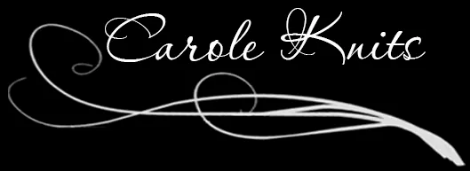Describe all the elements visible in the image meticulously.

The image features the logo of "Carole Knits," prominently displayed in an elegant, flowing script. The text "Carole Knits" is rendered in a stylized font, embodying a warm and inviting aesthetic that complements the theme of creativity and craftsmanship. Below the text, a decorative swoosh or curvy line adds a sense of movement and artistry, further enhancing the logo's design. The background is a classic black, providing a stark contrast that allows the white text to stand out vividly, ensuring the logo is eye-catching and memorable. This branding encapsulates the essence of the blog, which focuses on knitting and related crafts, inviting readers to explore and engage with its content.